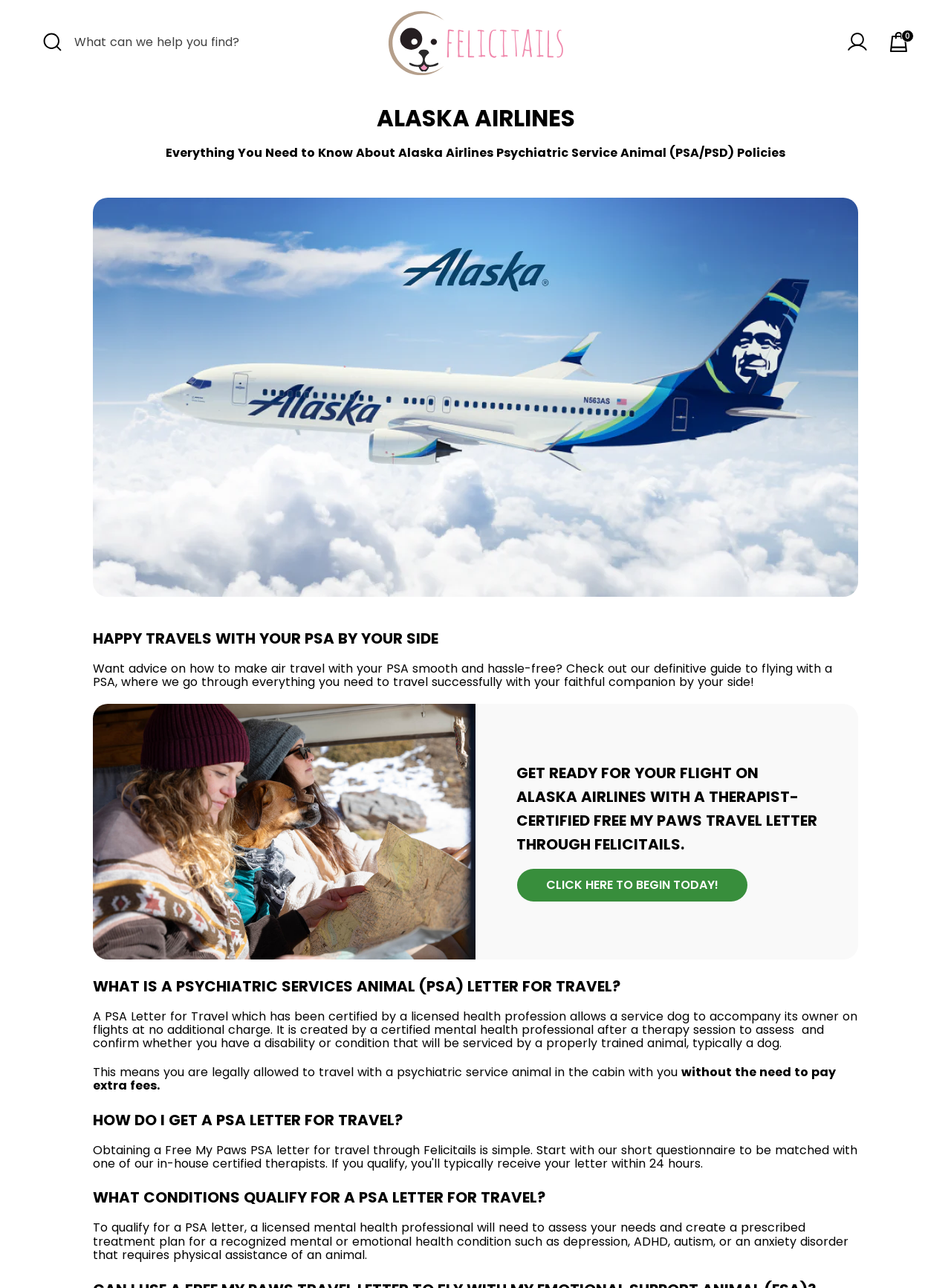Create a full and detailed caption for the entire webpage.

This webpage is a comprehensive guide to flying with a Psychiatric Service Animal (PSA) on Alaska Airlines. At the top left corner, there is a search button with an accompanying image and a search box with a placeholder text "What can we help you find?". 

Below the search box, there is a link with an image of a logo, which appears to be a curated product for service animals. On the top right corner, there are three links with images, but no text descriptions.

The main content of the webpage starts with a heading "ALASKA AIRLINES" followed by a subheading that explains the purpose of the guide. Below this, there is a banner image that spans across the page. 

The next section has a heading "HAPPY TRAVELS WITH YOUR PSA BY YOUR SIDE" and a paragraph of text that advises readers to check out the definitive guide to flying with a PSA. This section also includes an image.

The following section has a heading that explains how to get ready for a flight on Alaska Airlines with a therapist-certified free travel letter. This section includes a call-to-action link "CLICK HERE TO BEGIN TODAY!".

The rest of the webpage is divided into sections, each with a heading that explains what a Psychiatric Services Animal (PSA) letter for travel is, how to get one, and what conditions qualify for a PSA letter for travel. These sections include paragraphs of text that provide detailed information on each topic.